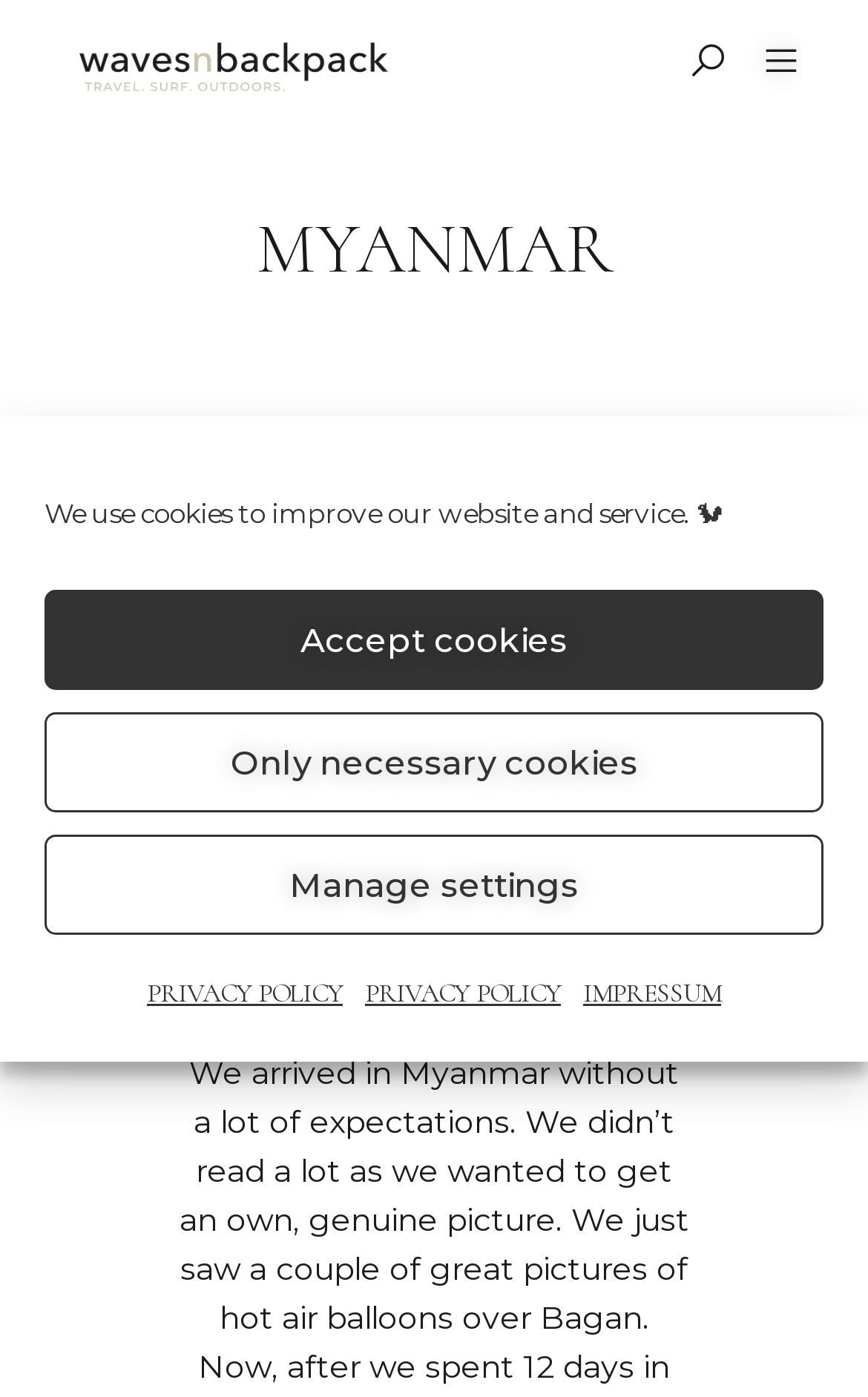Please locate the bounding box coordinates of the element that should be clicked to complete the given instruction: "go to wavesnbackpack homepage".

[0.077, 0.027, 0.462, 0.061]